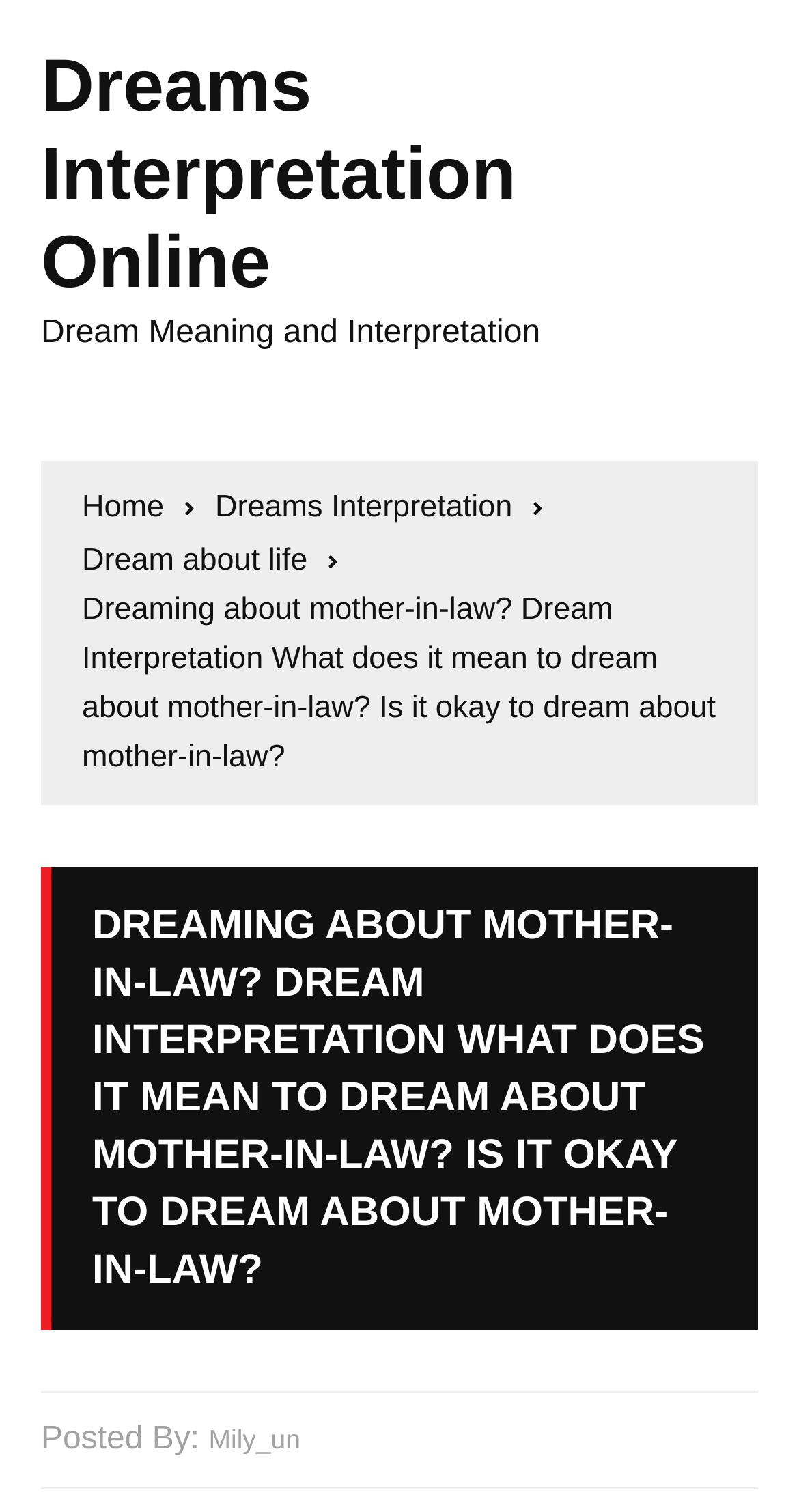Please provide the bounding box coordinates in the format (top-left x, top-left y, bottom-right x, bottom-right y). Remember, all values are floating point numbers between 0 and 1. What is the bounding box coordinate of the region described as: Mily_un

[0.261, 0.939, 0.376, 0.967]